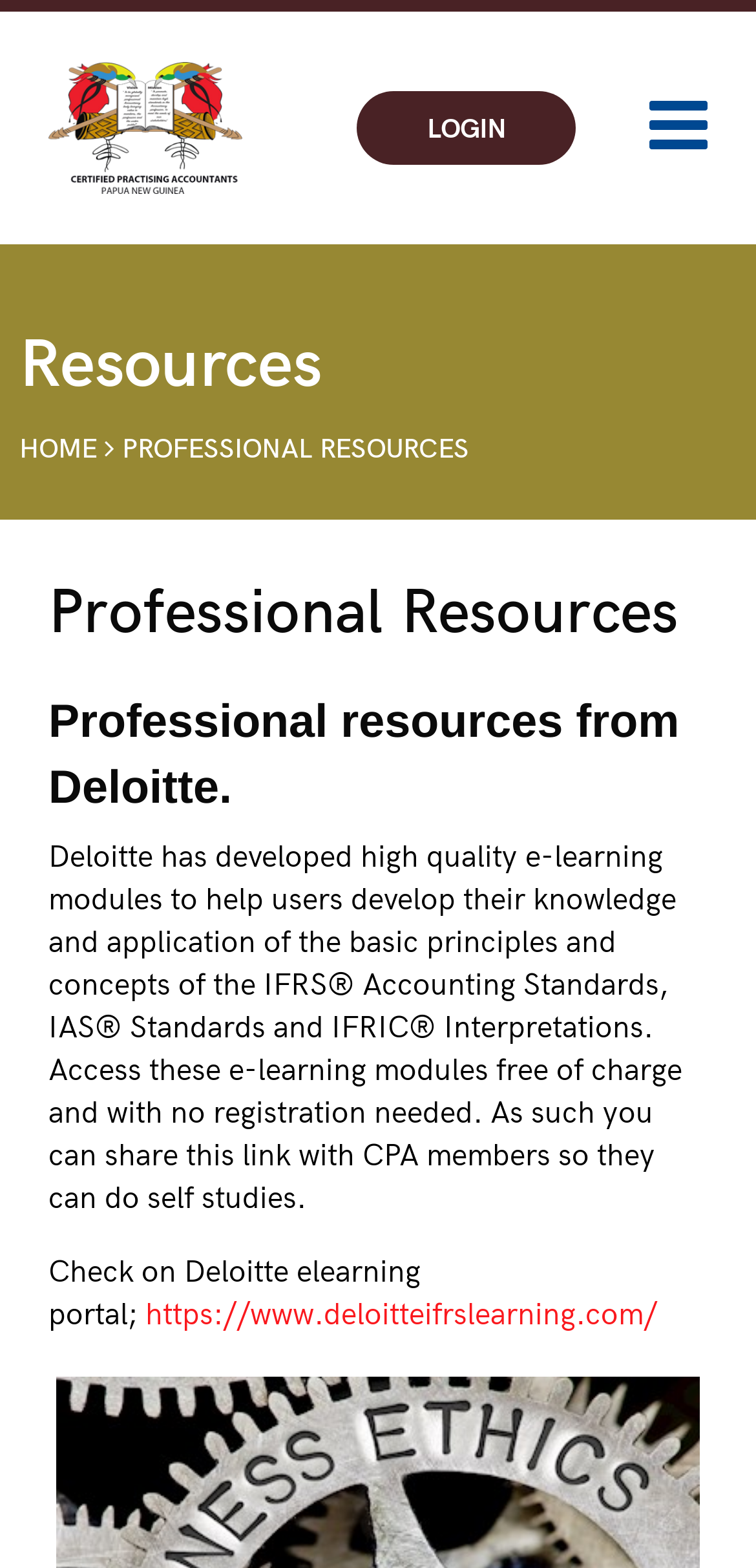Identify and provide the bounding box for the element described by: "Login".

[0.472, 0.058, 0.762, 0.105]